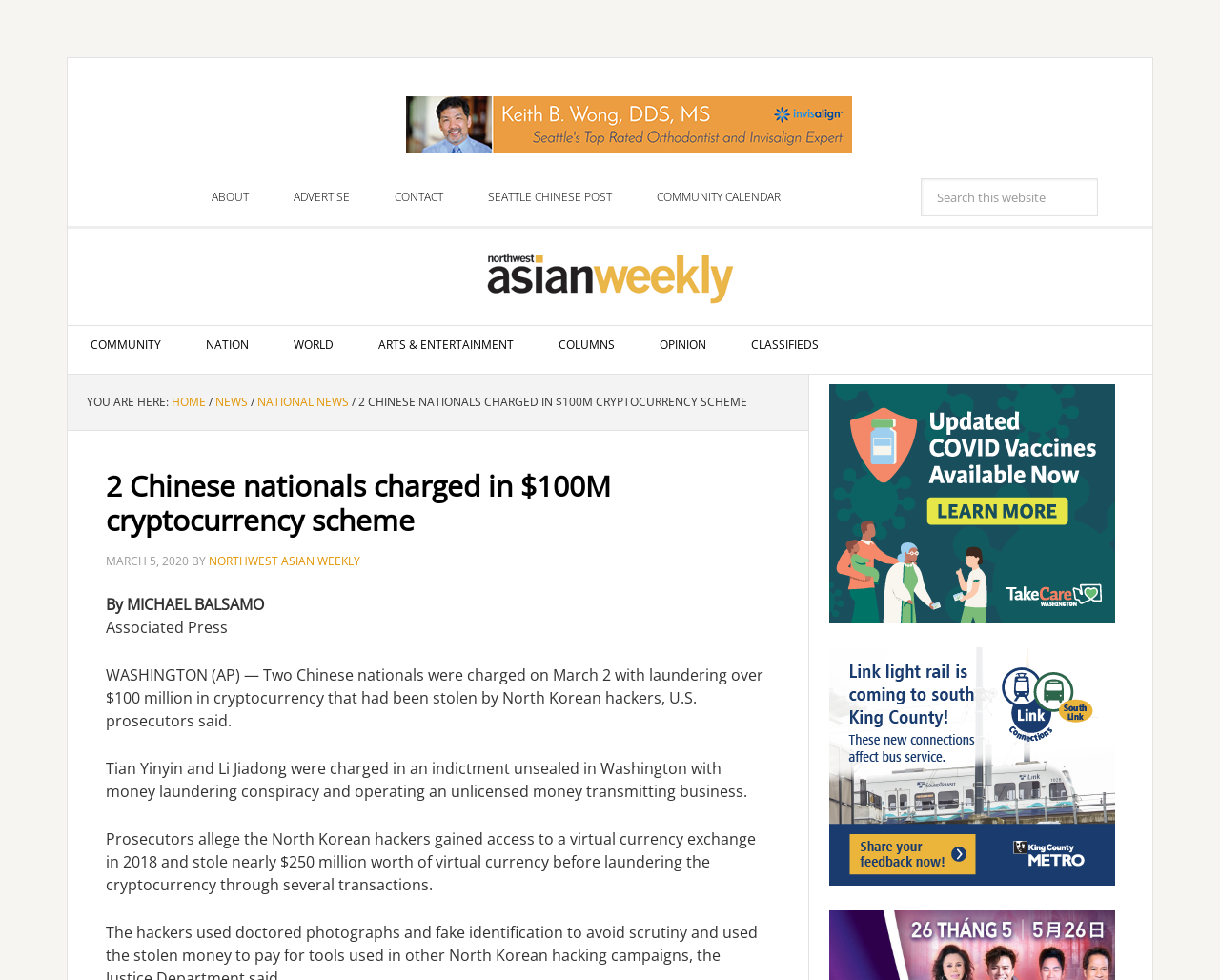Provide the bounding box coordinates for the area that should be clicked to complete the instruction: "Learn more about Doug’s Impact".

None